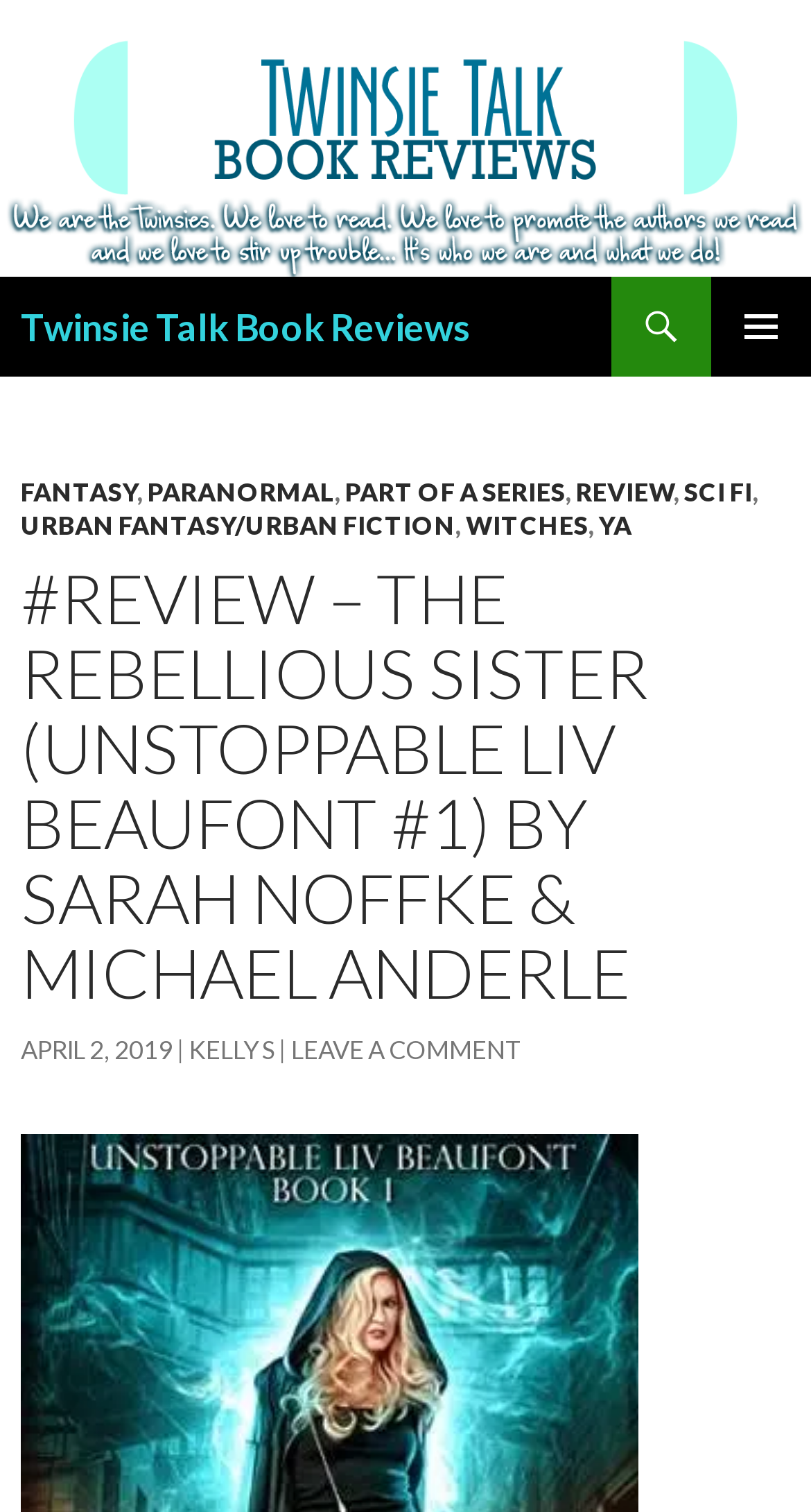Find the bounding box coordinates of the area to click in order to follow the instruction: "go to Twinsie Talk Book Reviews homepage".

[0.0, 0.075, 1.0, 0.101]